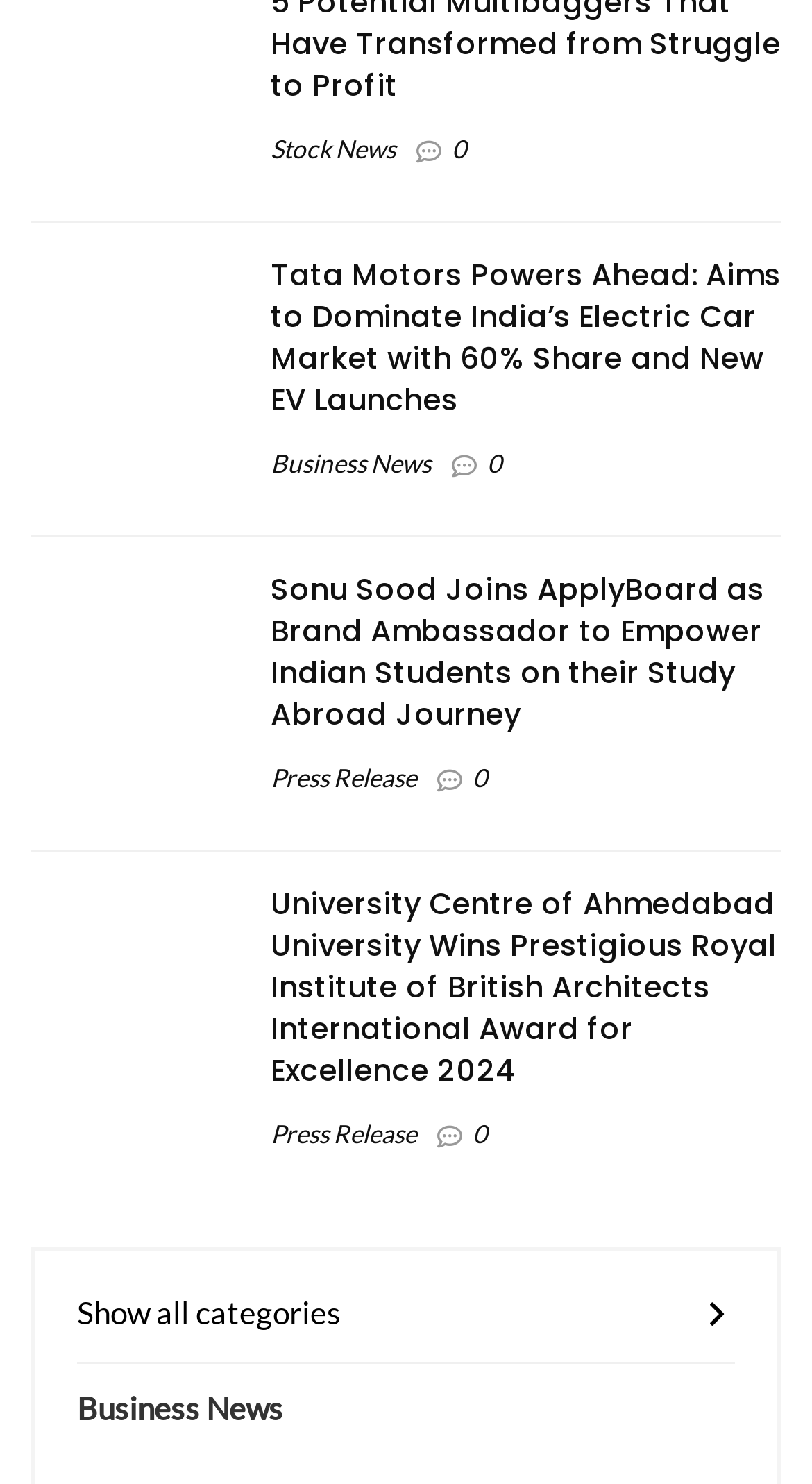Give a one-word or short phrase answer to this question: 
What is the topic of the third news article?

University Centre of Ahmedabad University